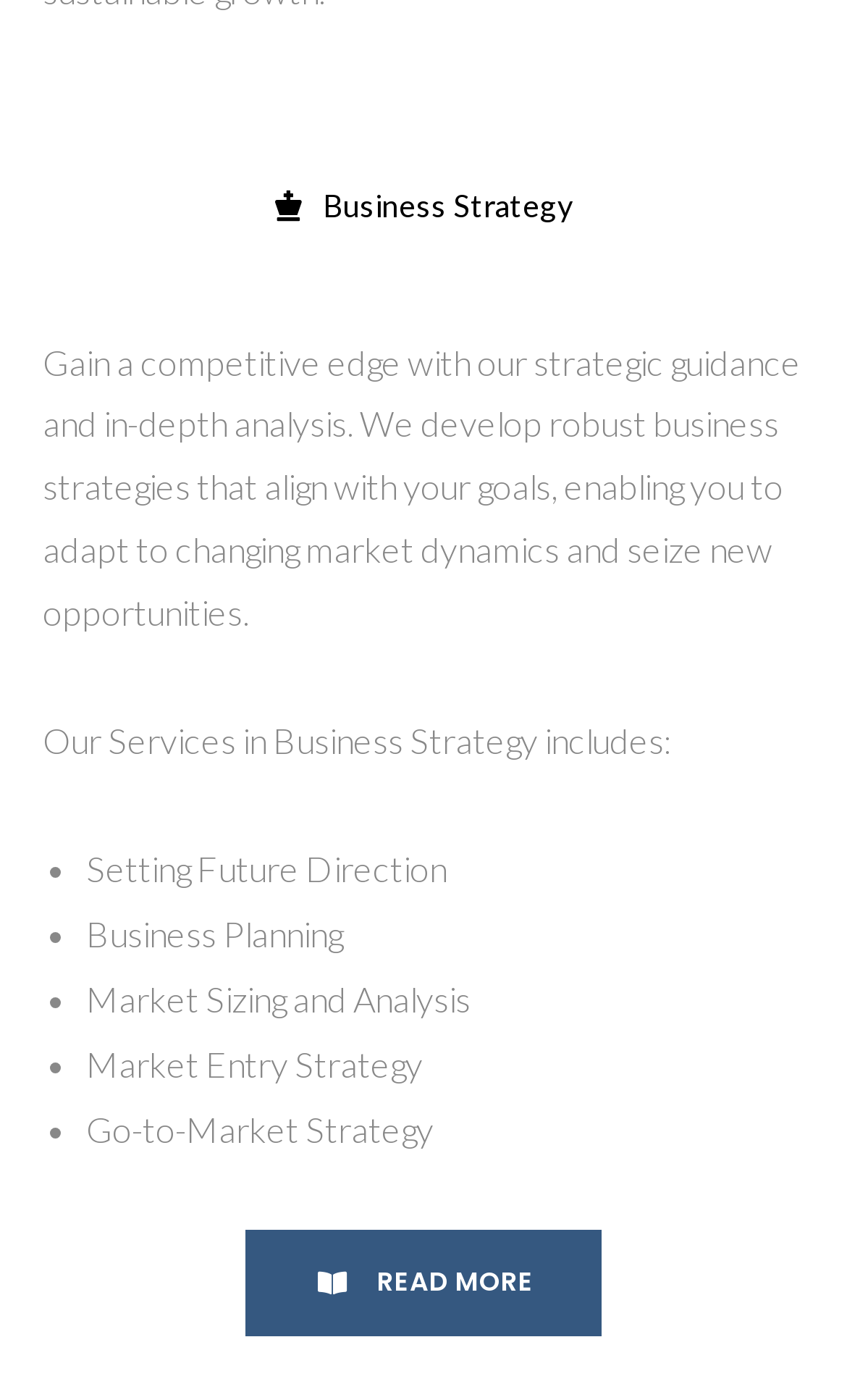What is the purpose of the 'READ MORE' link?
Use the image to give a comprehensive and detailed response to the question.

The purpose of the 'READ MORE' link is to allow users to learn more about the company's Business Strategy services. The link is likely to lead to a page with more detailed information about the services offered.